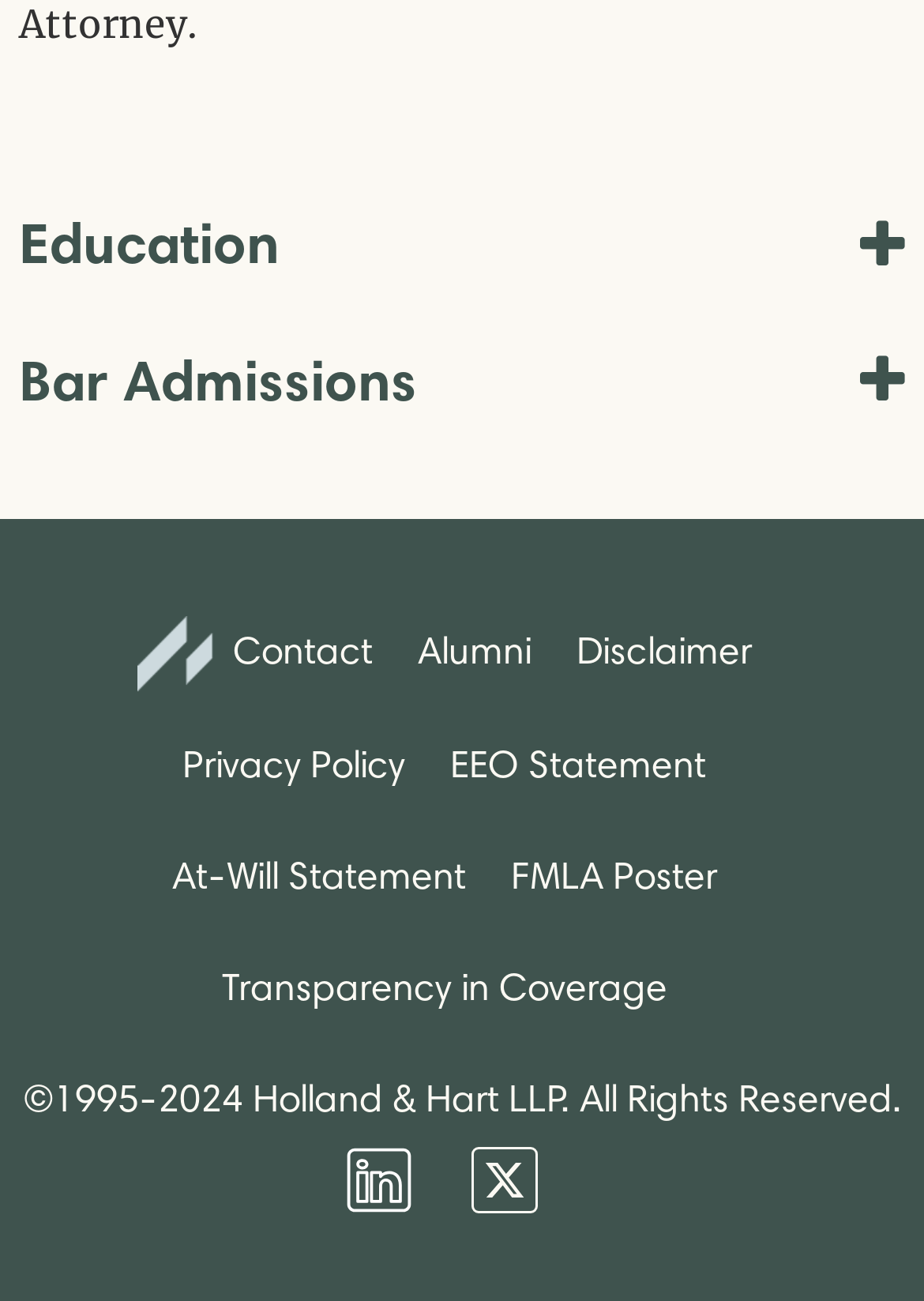What is the text on the bottom left of the webpage?
Based on the screenshot, provide your answer in one word or phrase.

1995-2024 Holland & Hart LLP. All Rights Reserved.